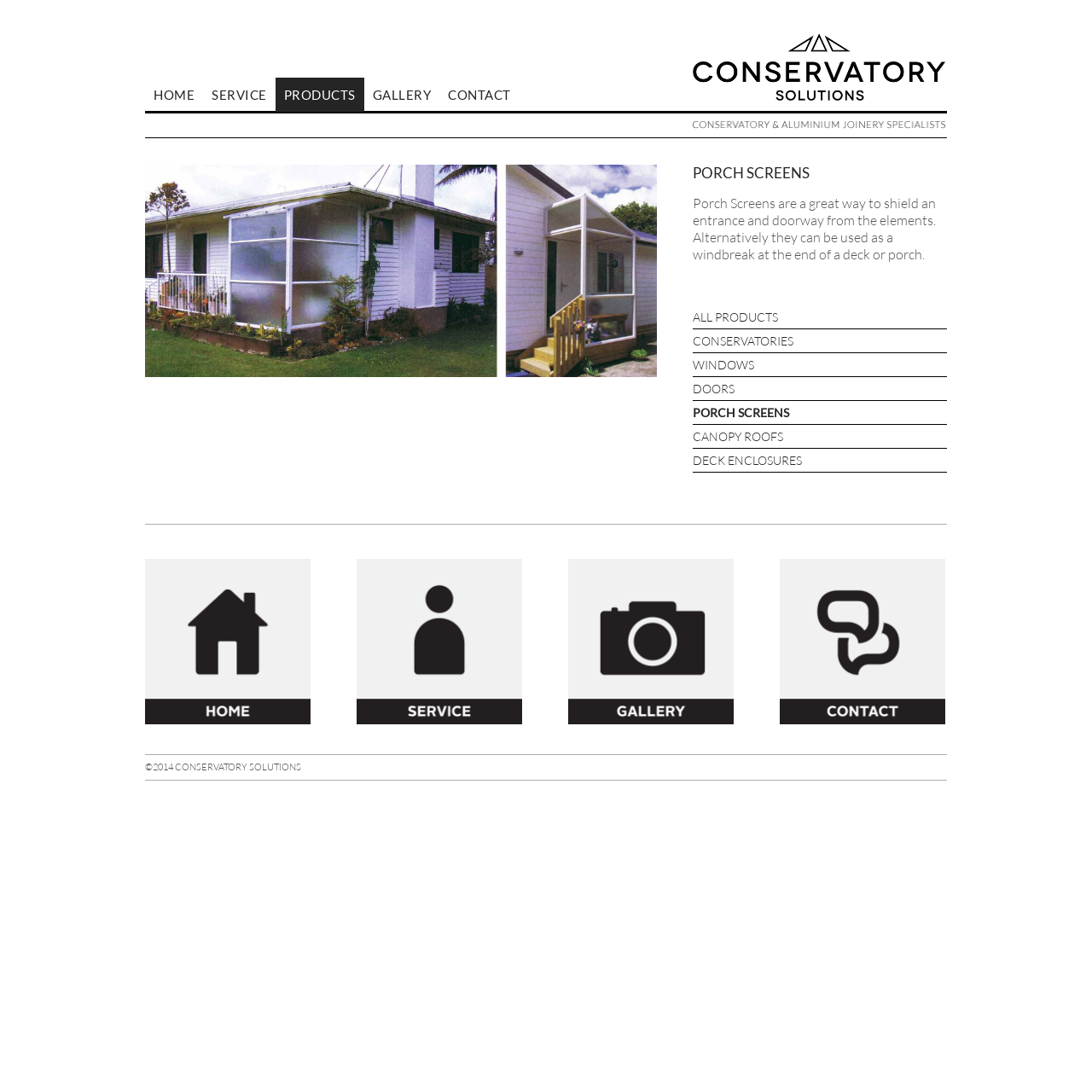Identify the bounding box coordinates for the region of the element that should be clicked to carry out the instruction: "Visit the CONTACT page". The bounding box coordinates should be four float numbers between 0 and 1, i.e., [left, top, right, bottom].

[0.402, 0.071, 0.475, 0.102]